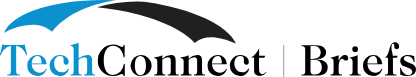What fields does TechConnect Briefs focus on?
Could you please answer the question thoroughly and with as much detail as possible?

The caption states that TechConnect Briefs emphasizes innovation and technology in various fields, specifically mentioning energy, sustainability, and advanced materials, which are the areas of focus for the journal.